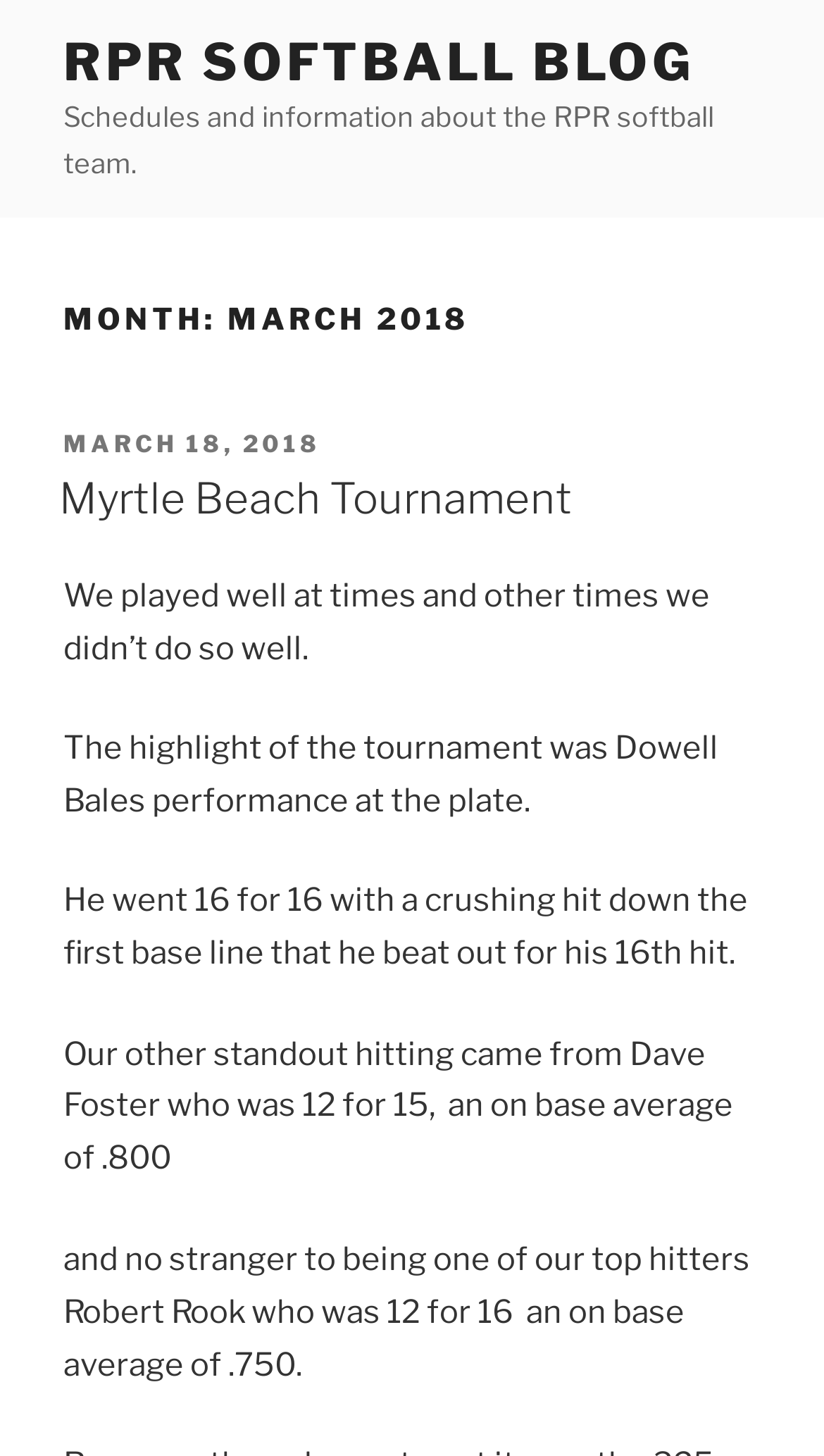Summarize the contents and layout of the webpage in detail.

The webpage is about the RPR softball team's activities in March 2018. At the top, there is a link to the "RPR SOFTBALL BLOG" and a brief description of the team. Below this, there is a heading that indicates the month and year, "MONTH: MARCH 2018". 

Under this heading, there is a section about a specific event, the "Myrtle Beach Tournament". This section includes a link to the tournament's page and a brief summary of the team's performance. The summary is divided into four paragraphs, each describing a different aspect of the tournament. The first paragraph provides a general overview of the team's performance, while the next three paragraphs highlight the achievements of individual players, including Dowell Bales, Dave Foster, and Robert Rook.